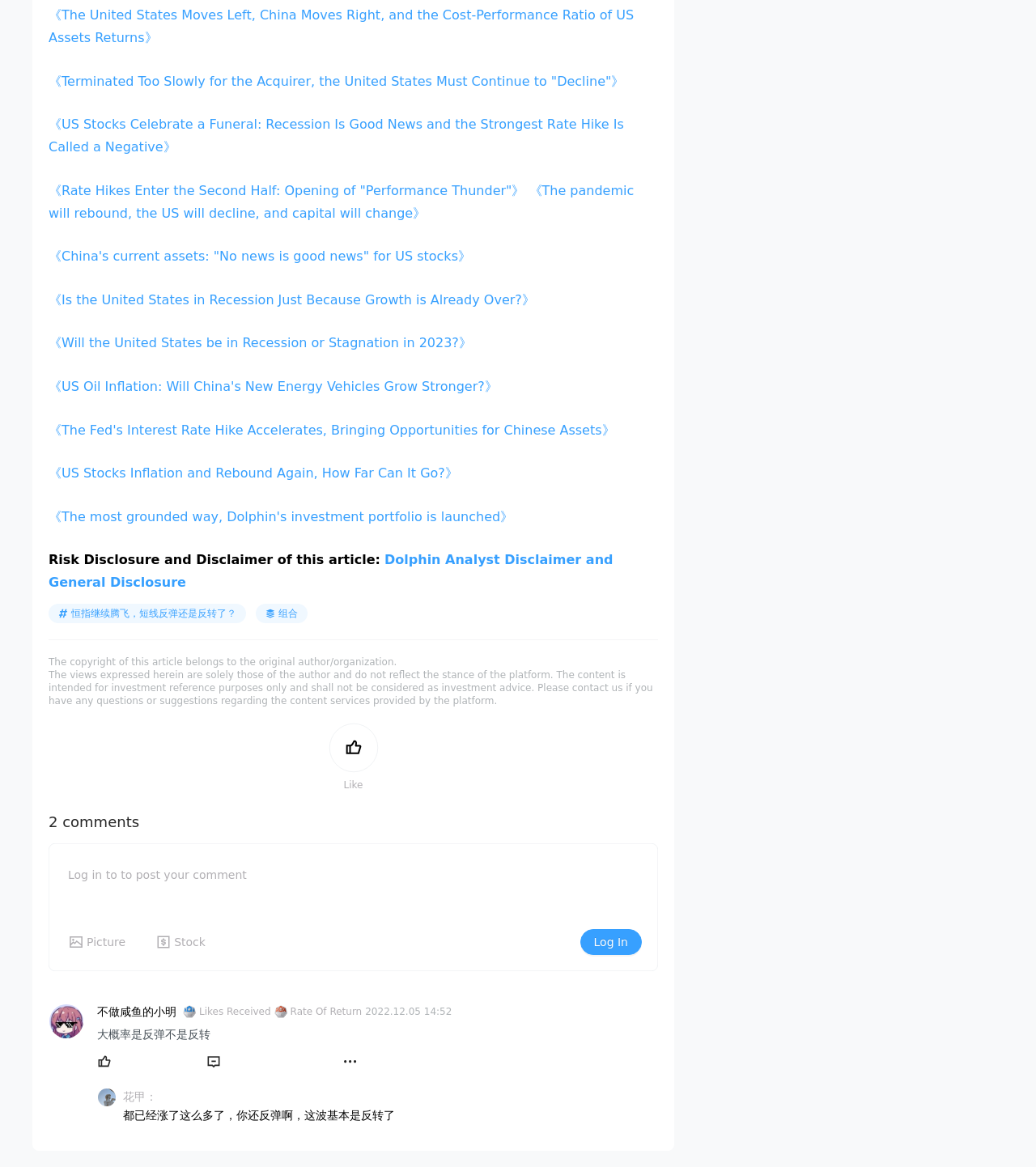Identify the bounding box coordinates of the region I need to click to complete this instruction: "Click the link to view the comments".

[0.047, 0.695, 0.134, 0.717]